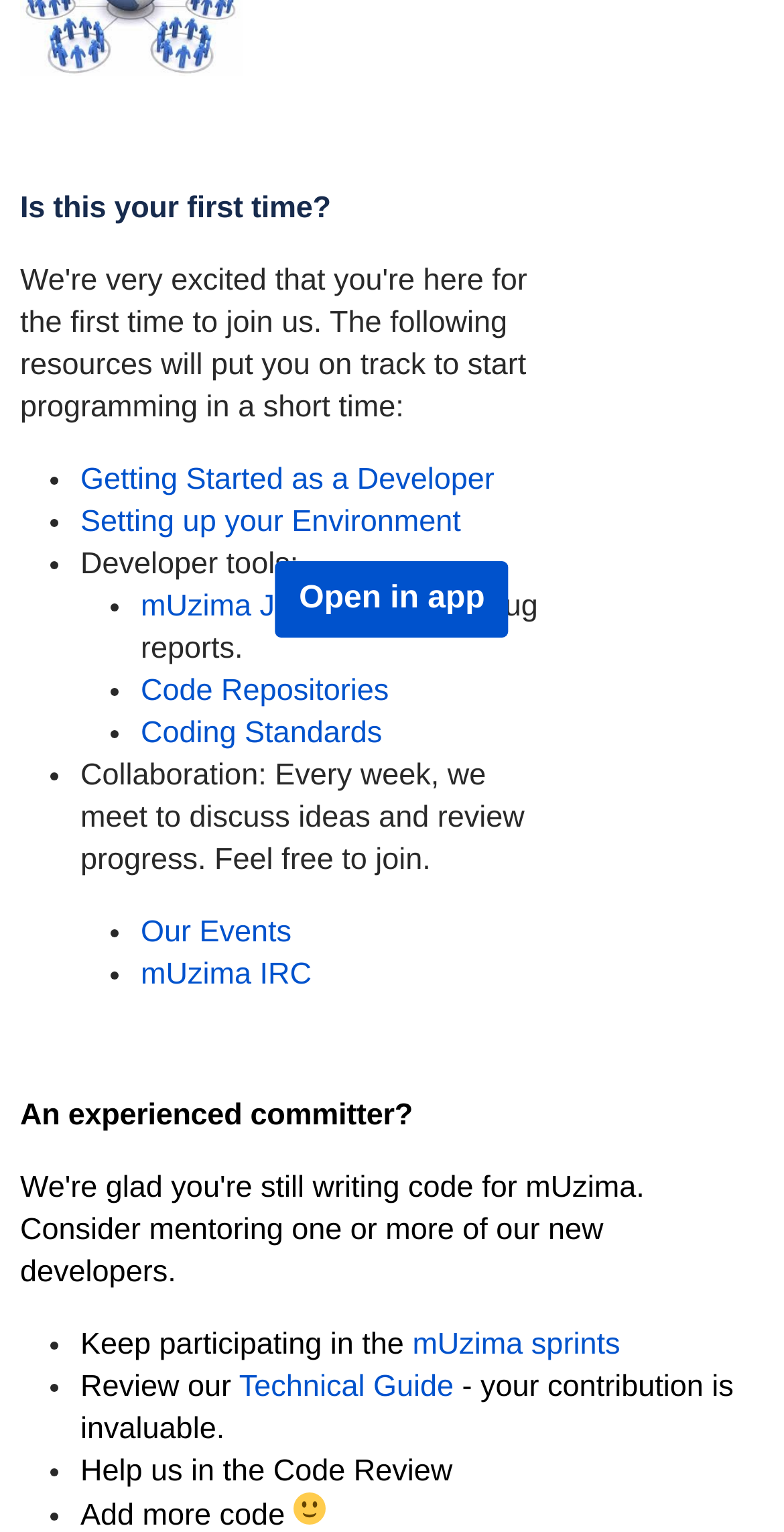From the element description: "Open in app", extract the bounding box coordinates of the UI element. The coordinates should be expressed as four float numbers between 0 and 1, in the order [left, top, right, bottom].

[0.351, 0.366, 0.649, 0.416]